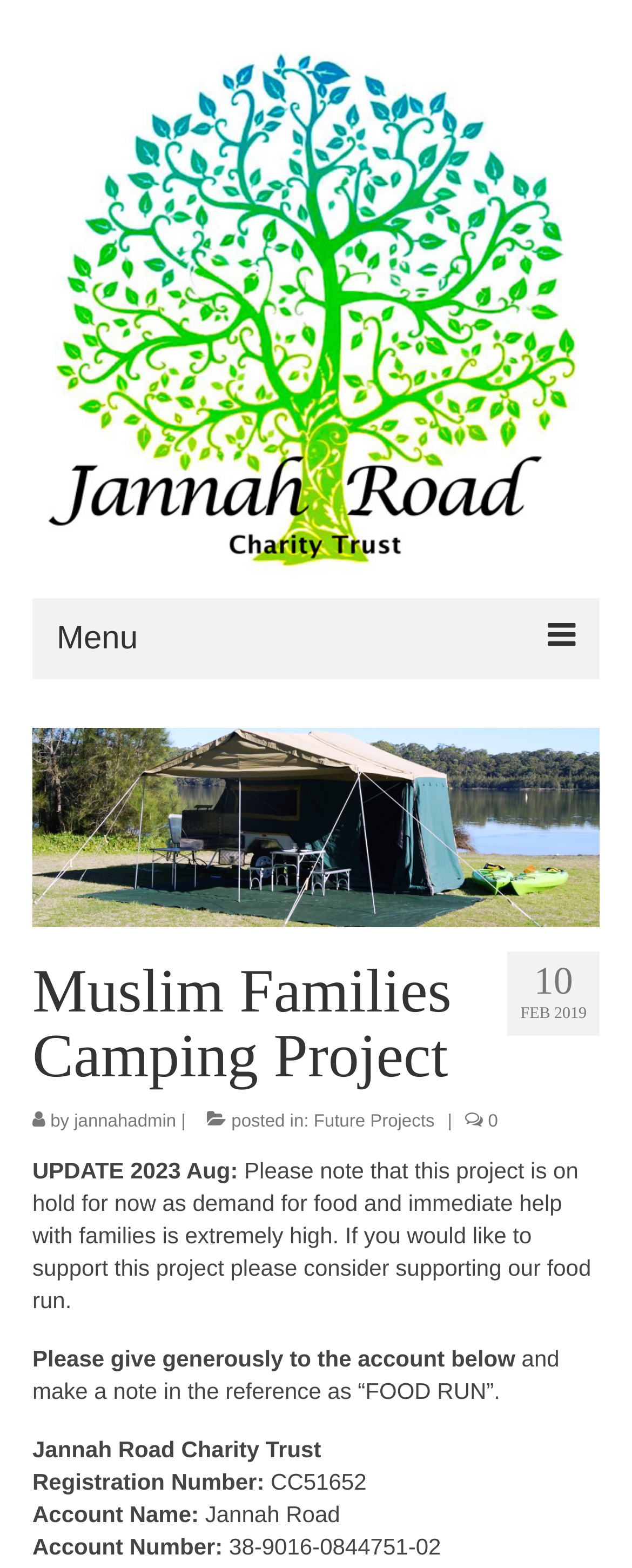Please identify the bounding box coordinates of the element's region that I should click in order to complete the following instruction: "Click the 'Ramadhan Competition 2019' link". The bounding box coordinates consist of four float numbers between 0 and 1, i.e., [left, top, right, bottom].

[0.115, 0.613, 0.923, 0.655]